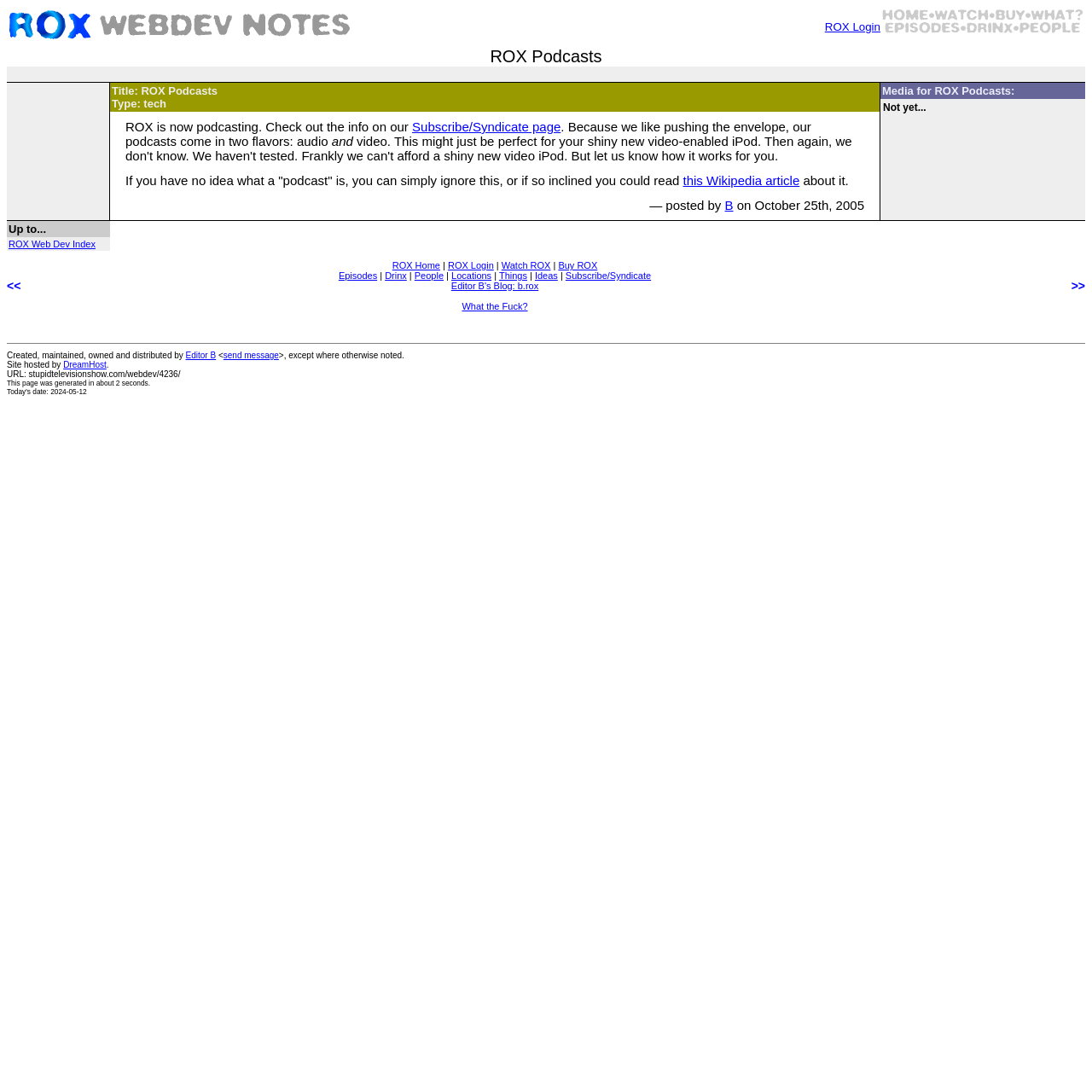Determine the bounding box coordinates for the region that must be clicked to execute the following instruction: "Visit ROX Home".

[0.359, 0.238, 0.403, 0.248]